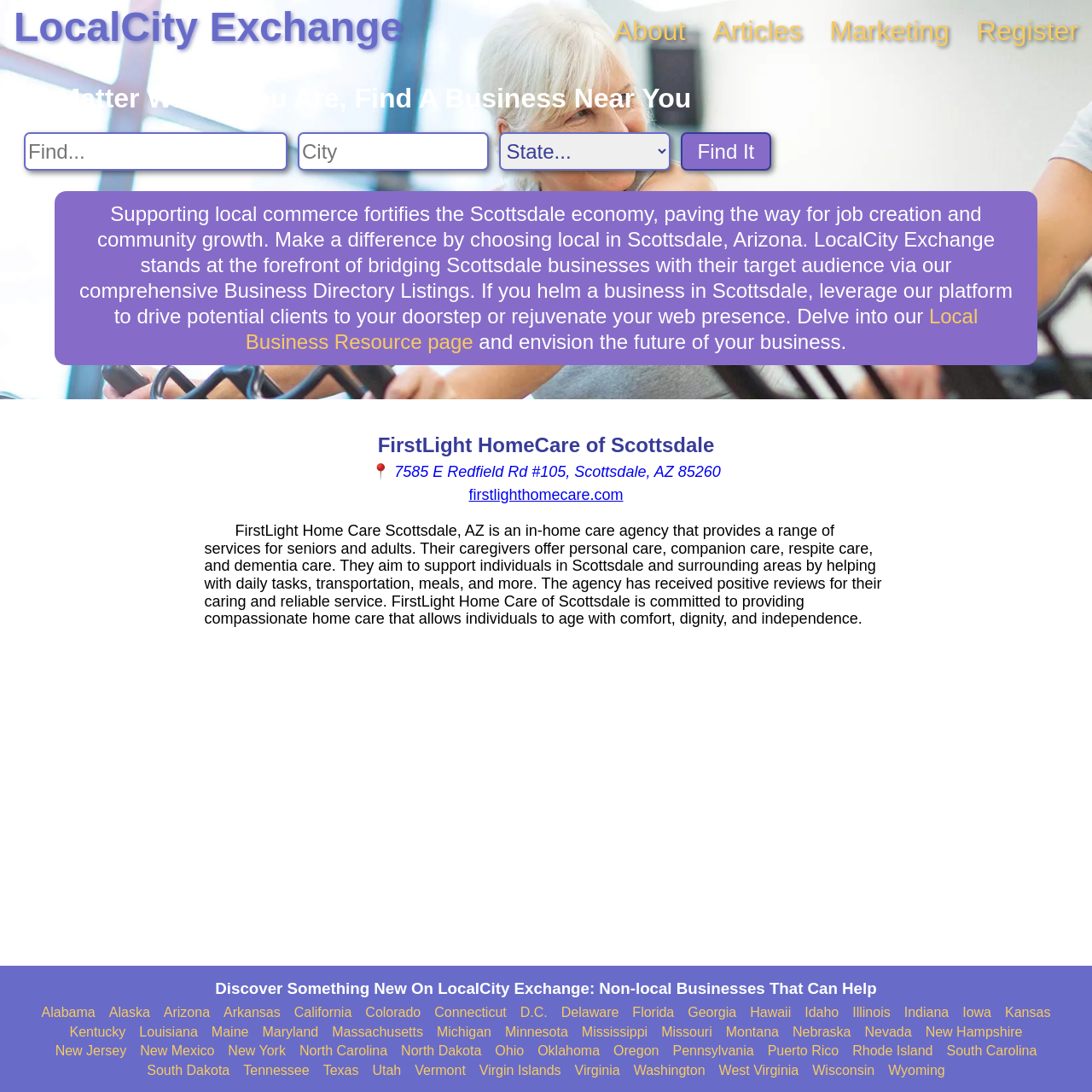Find and provide the bounding box coordinates for the UI element described with: "Find It".

[0.623, 0.121, 0.706, 0.156]